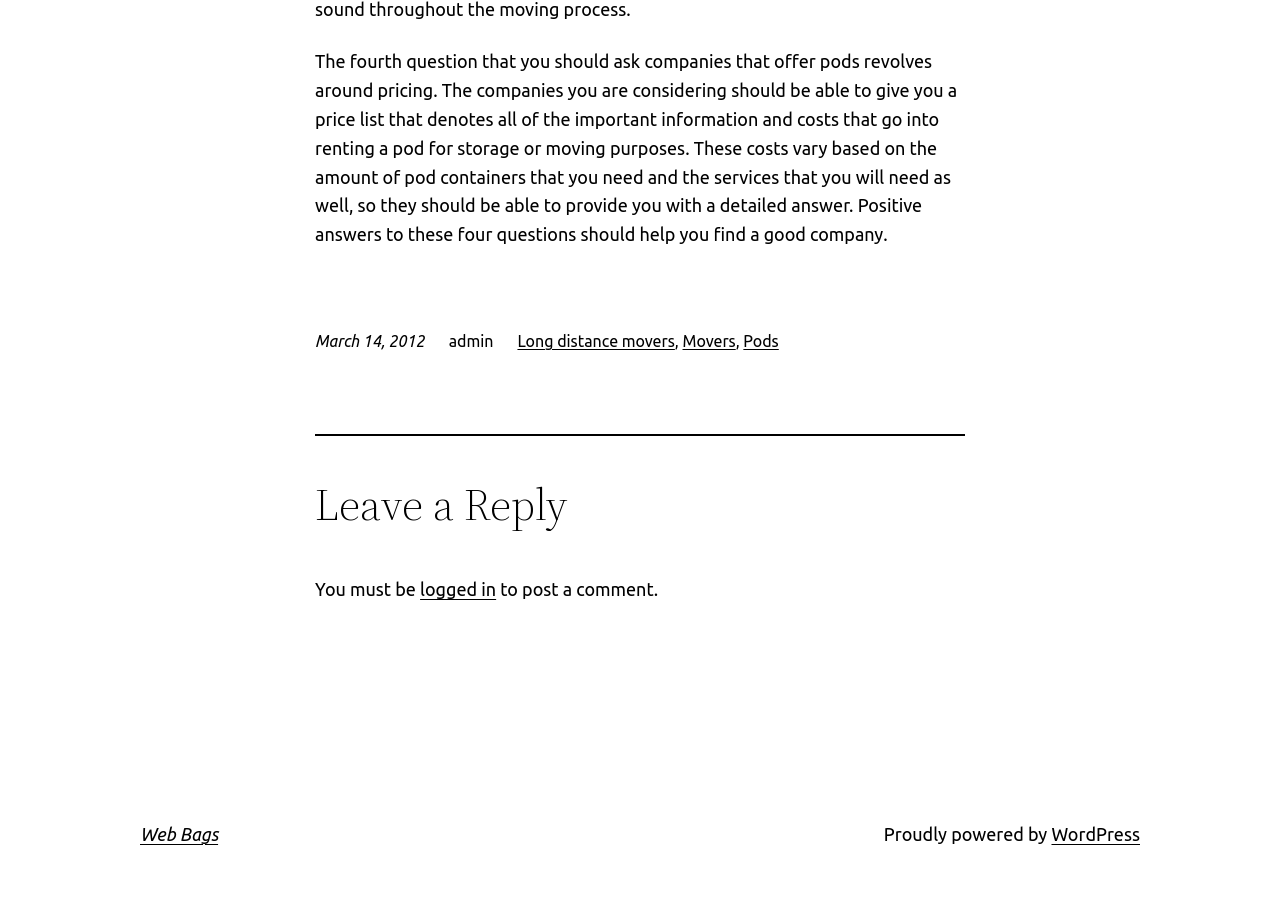Carefully observe the image and respond to the question with a detailed answer:
What is required to post a comment?

The requirement to post a comment can be found in the StaticText and link elements, which are children of the root element. The text content of these elements is 'You must be logged in to post a comment', which suggests that the user needs to be logged in to post a comment.